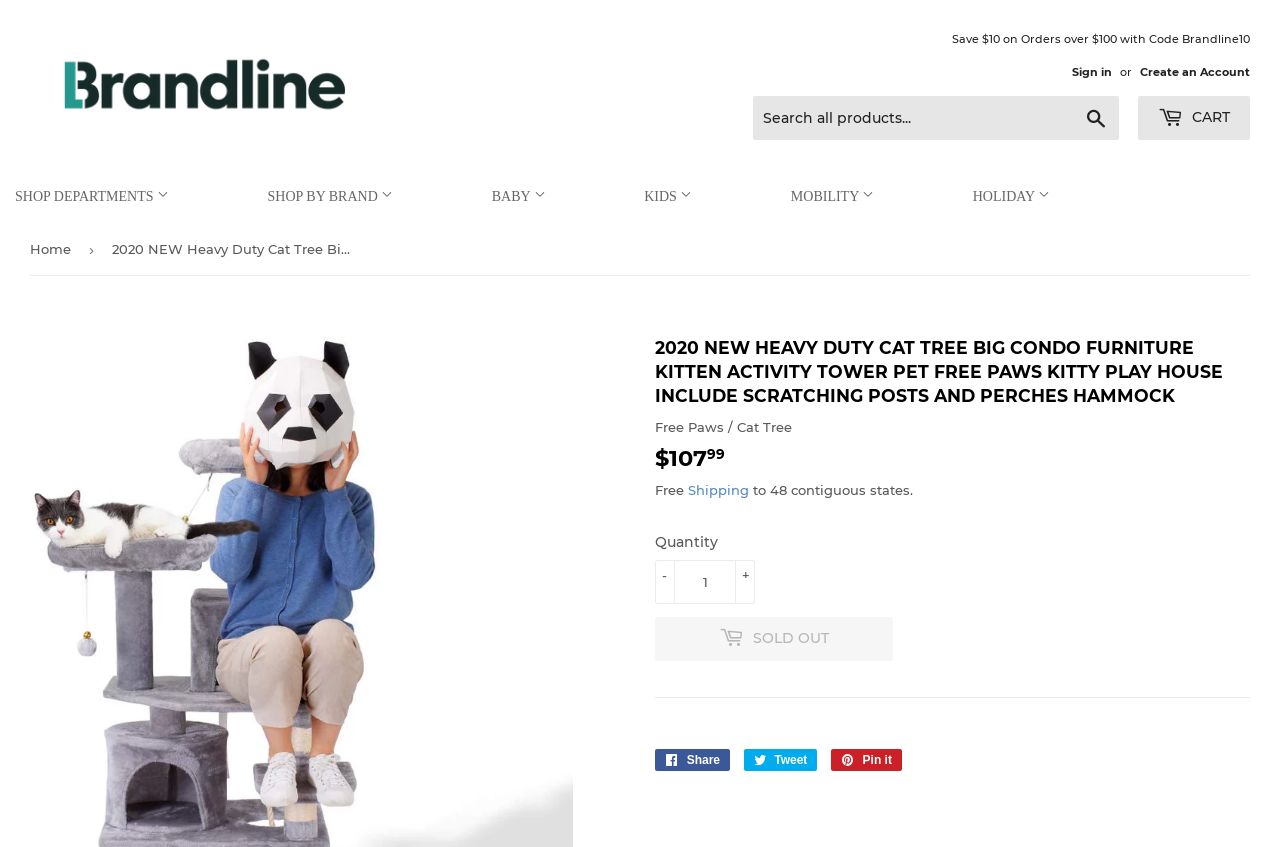Please identify the webpage's heading and generate its text content.

2020 NEW HEAVY DUTY CAT TREE BIG CONDO FURNITURE KITTEN ACTIVITY TOWER PET FREE PAWS KITTY PLAY HOUSE INCLUDE SCRATCHING POSTS AND PERCHES HAMMOCK